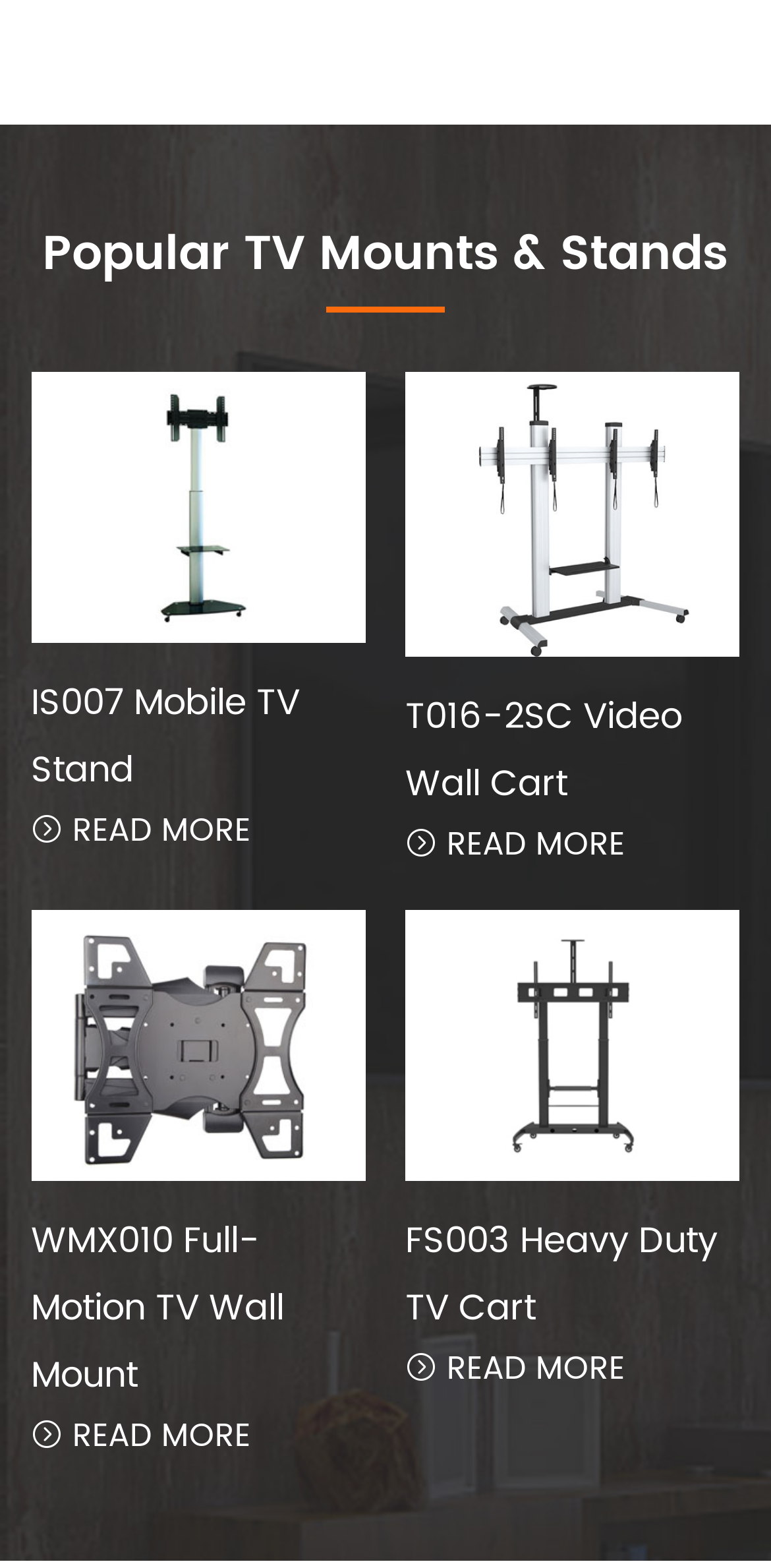Can you determine the bounding box coordinates of the area that needs to be clicked to fulfill the following instruction: "View IS007 Mobile TV Stand details"?

[0.04, 0.237, 0.474, 0.41]